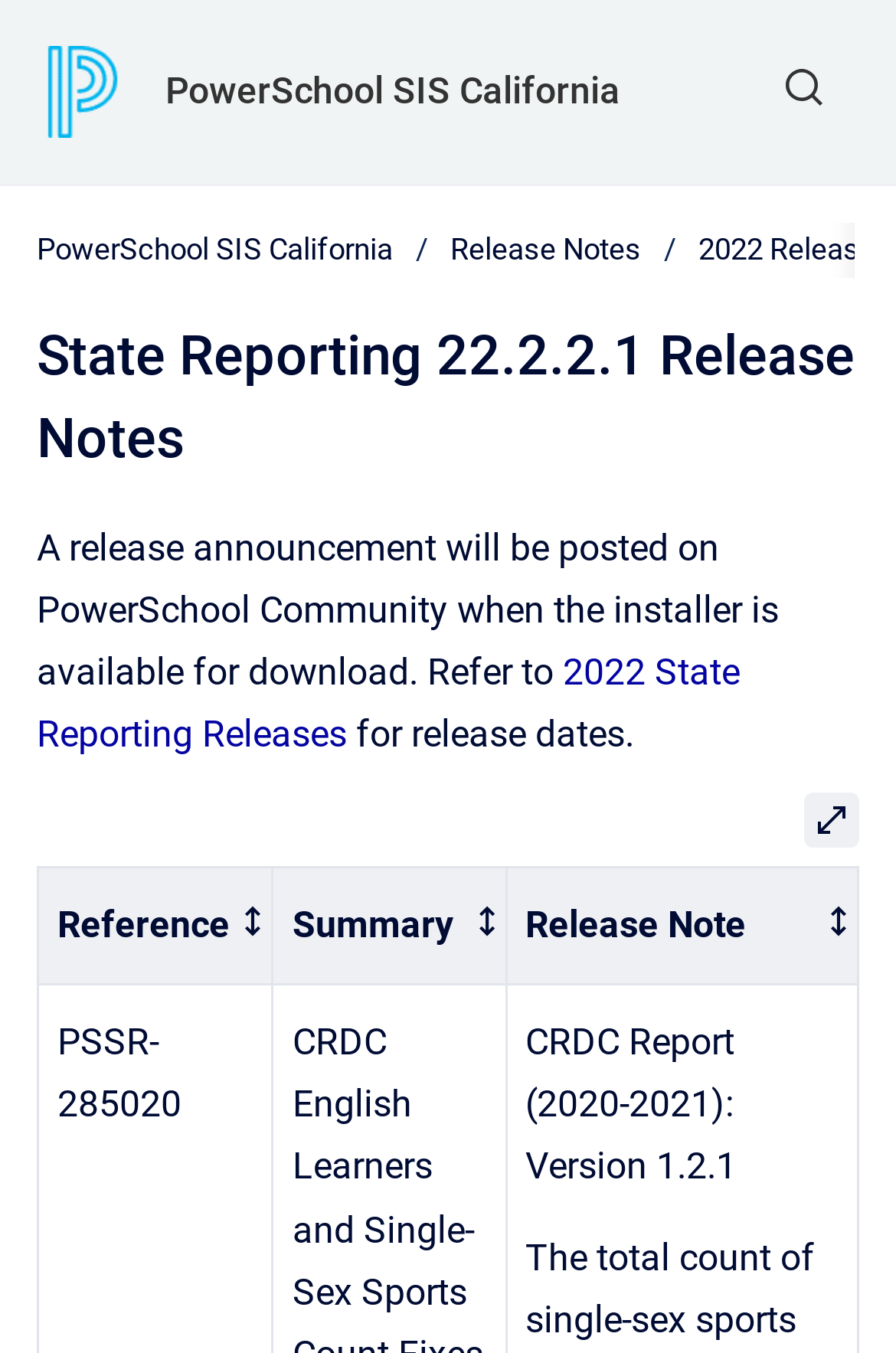Locate the bounding box coordinates of the area to click to fulfill this instruction: "Open the search form". The bounding box should be presented as four float numbers between 0 and 1, in the order [left, top, right, bottom].

[0.836, 0.033, 0.959, 0.103]